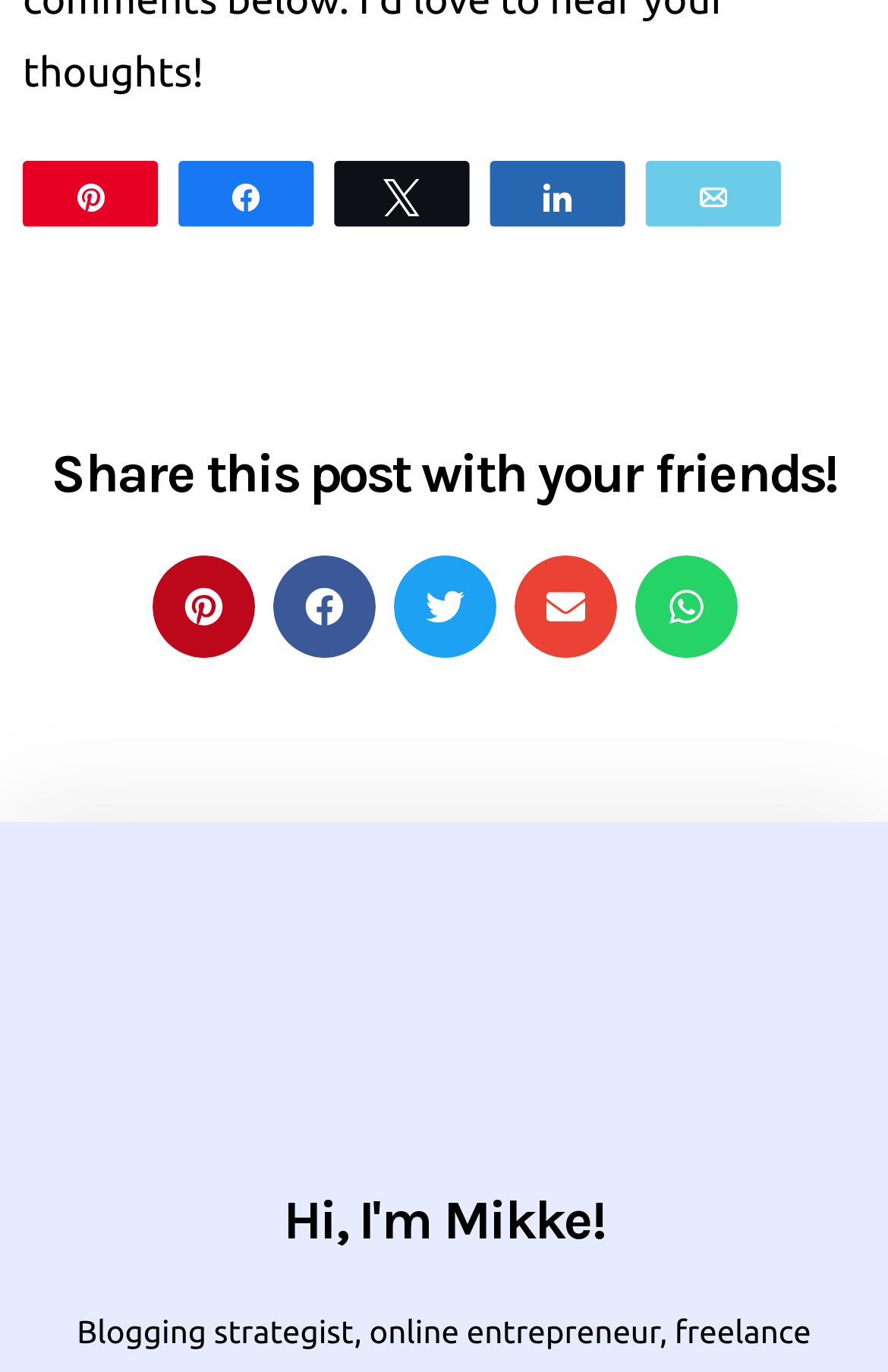Locate the bounding box coordinates of the clickable area to execute the instruction: "Tweet this post". Provide the coordinates as four float numbers between 0 and 1, represented as [left, top, right, bottom].

[0.379, 0.118, 0.526, 0.163]